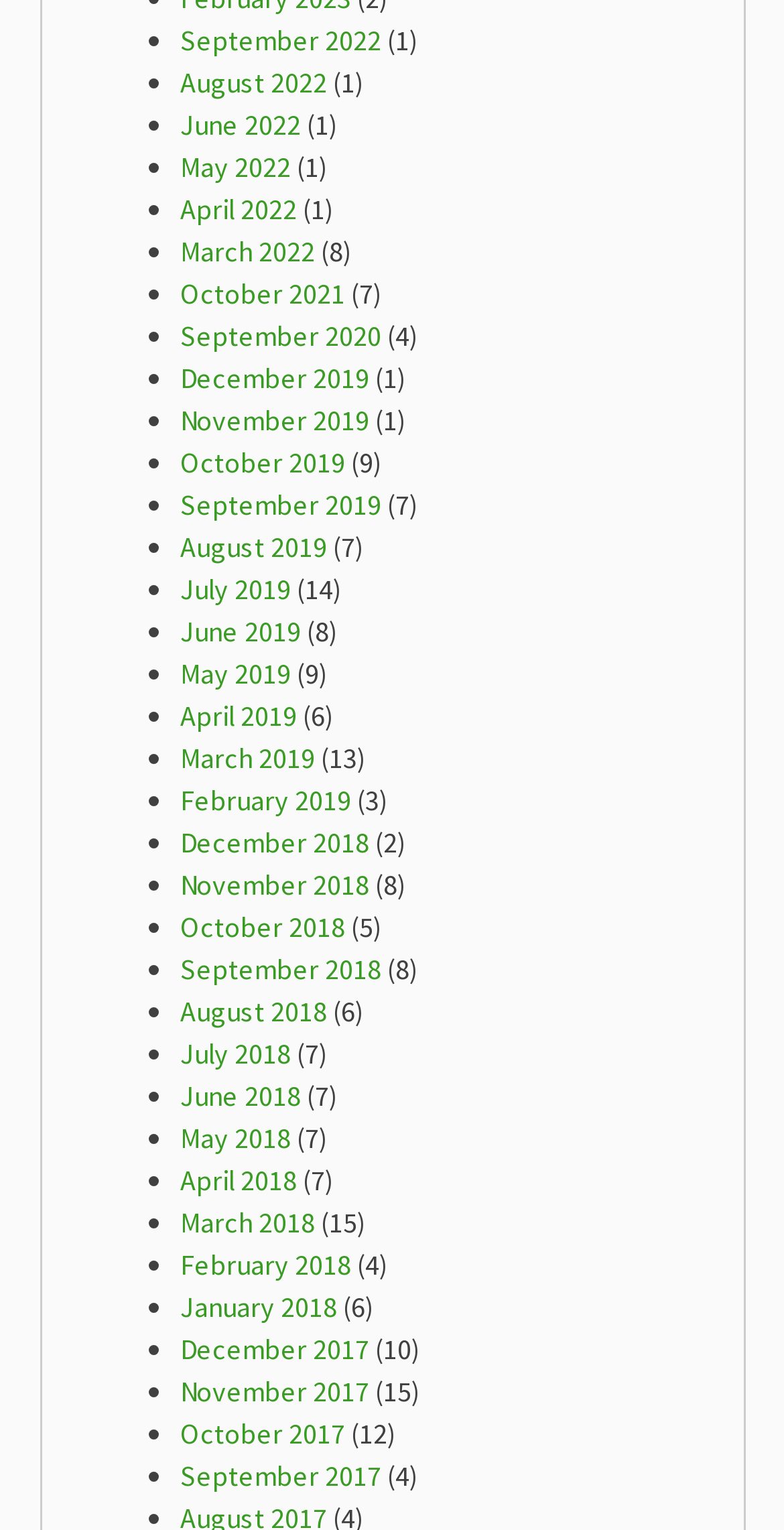Determine the coordinates of the bounding box for the clickable area needed to execute this instruction: "View October 2018".

[0.229, 0.594, 0.44, 0.618]